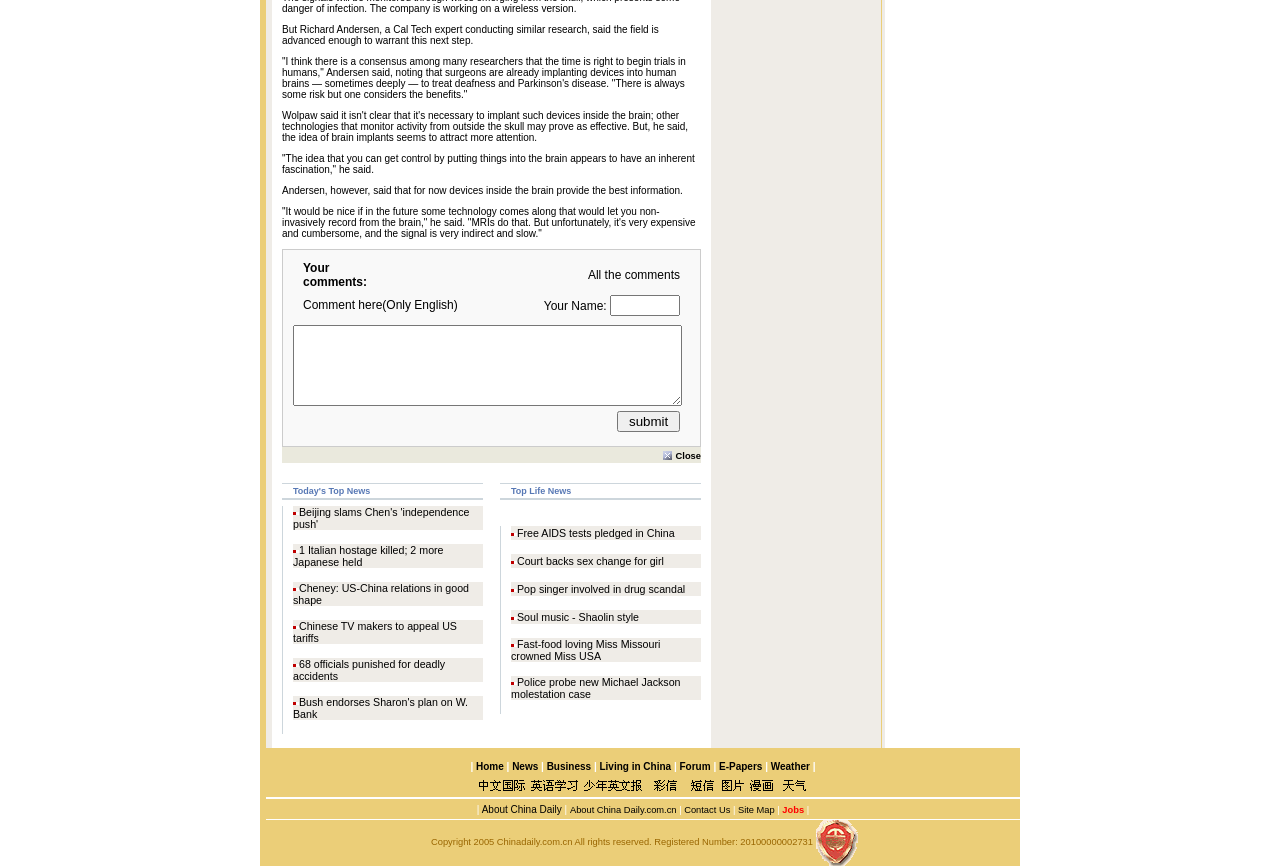Identify the bounding box coordinates for the element you need to click to achieve the following task: "submit a comment". Provide the bounding box coordinates as four float numbers between 0 and 1, in the form [left, top, right, bottom].

[0.229, 0.34, 0.531, 0.364]